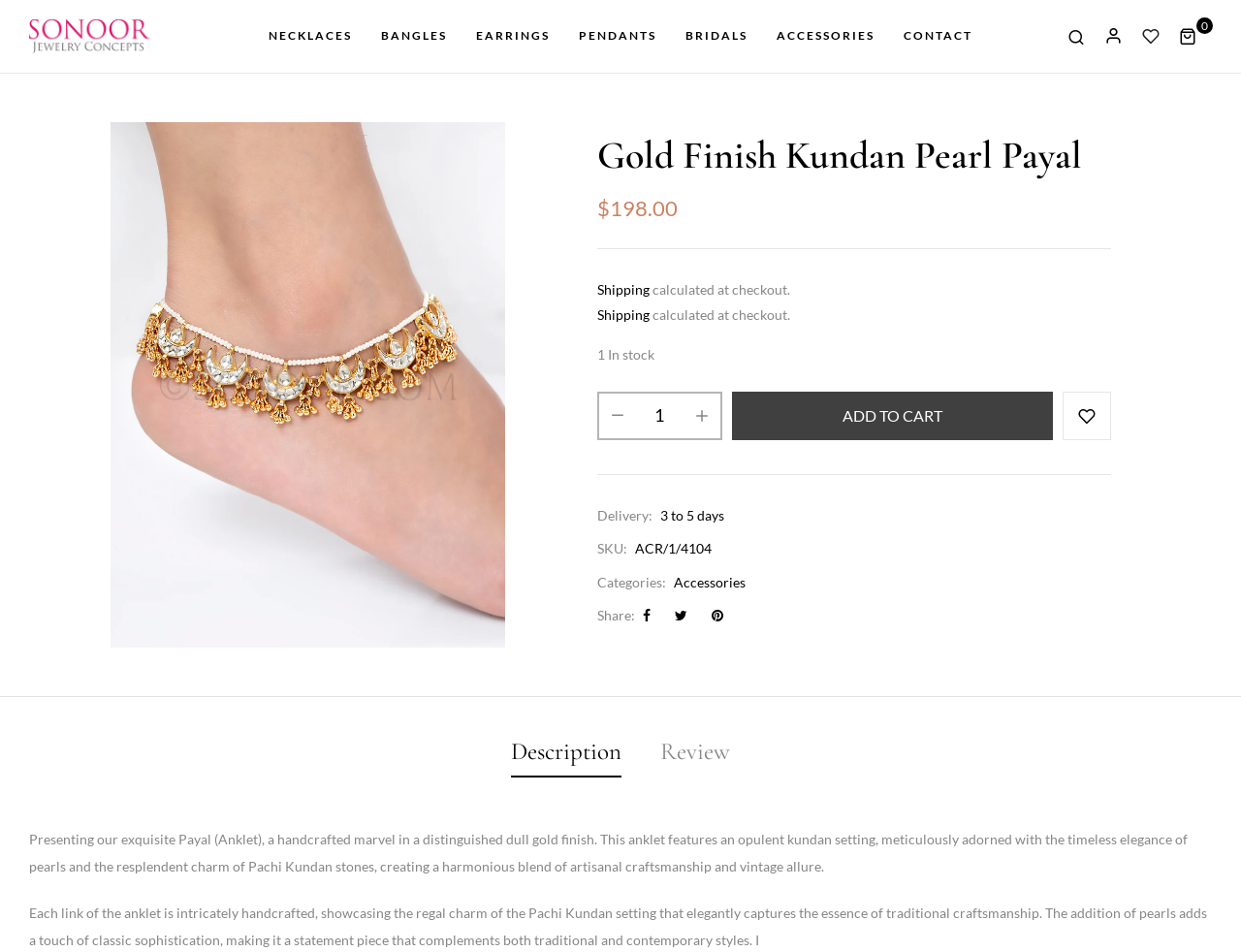Find the bounding box coordinates of the clickable element required to execute the following instruction: "Click on the 'Share on Facebook' link". Provide the coordinates as four float numbers between 0 and 1, i.e., [left, top, right, bottom].

[0.518, 0.635, 0.528, 0.658]